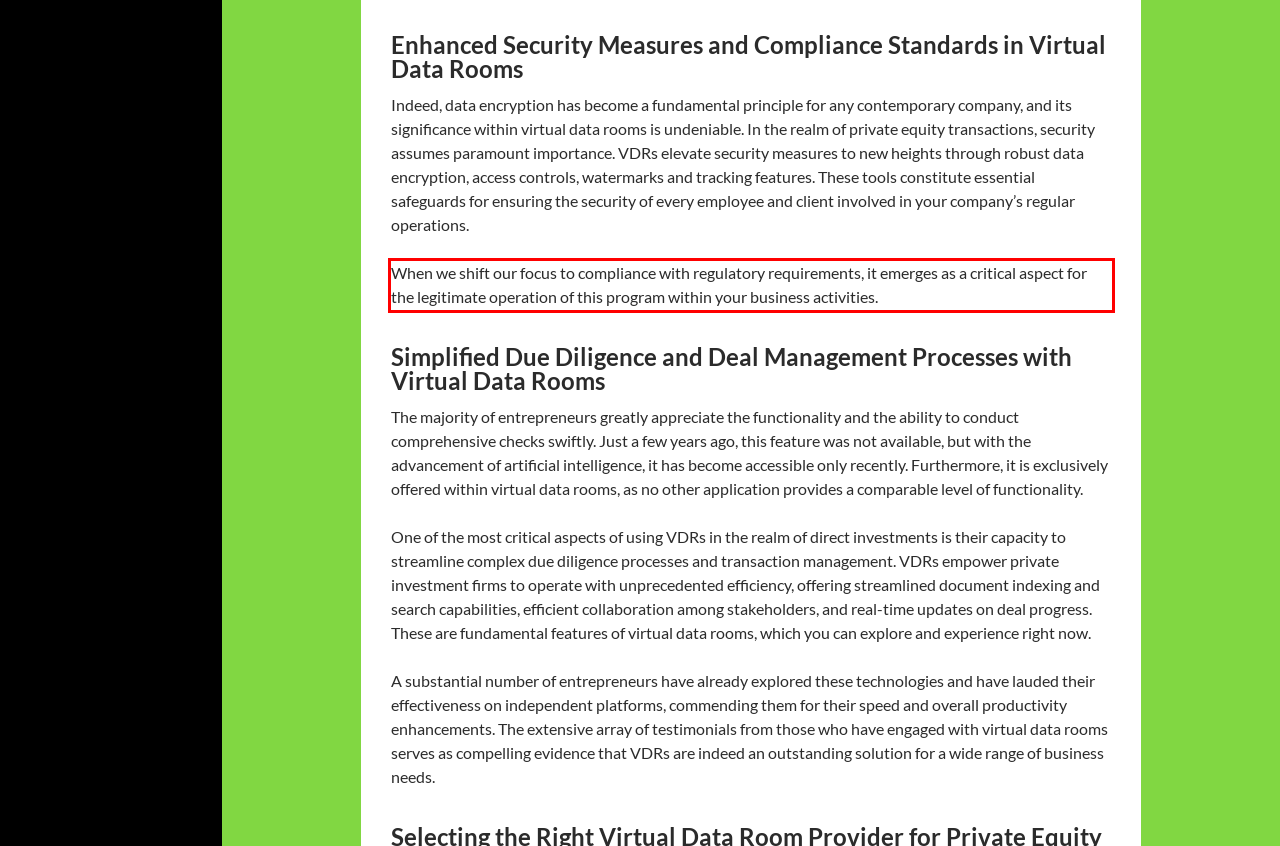You are given a screenshot of a webpage with a UI element highlighted by a red bounding box. Please perform OCR on the text content within this red bounding box.

When we shift our focus to compliance with regulatory requirements, it emerges as a critical aspect for the legitimate operation of this program within your business activities.